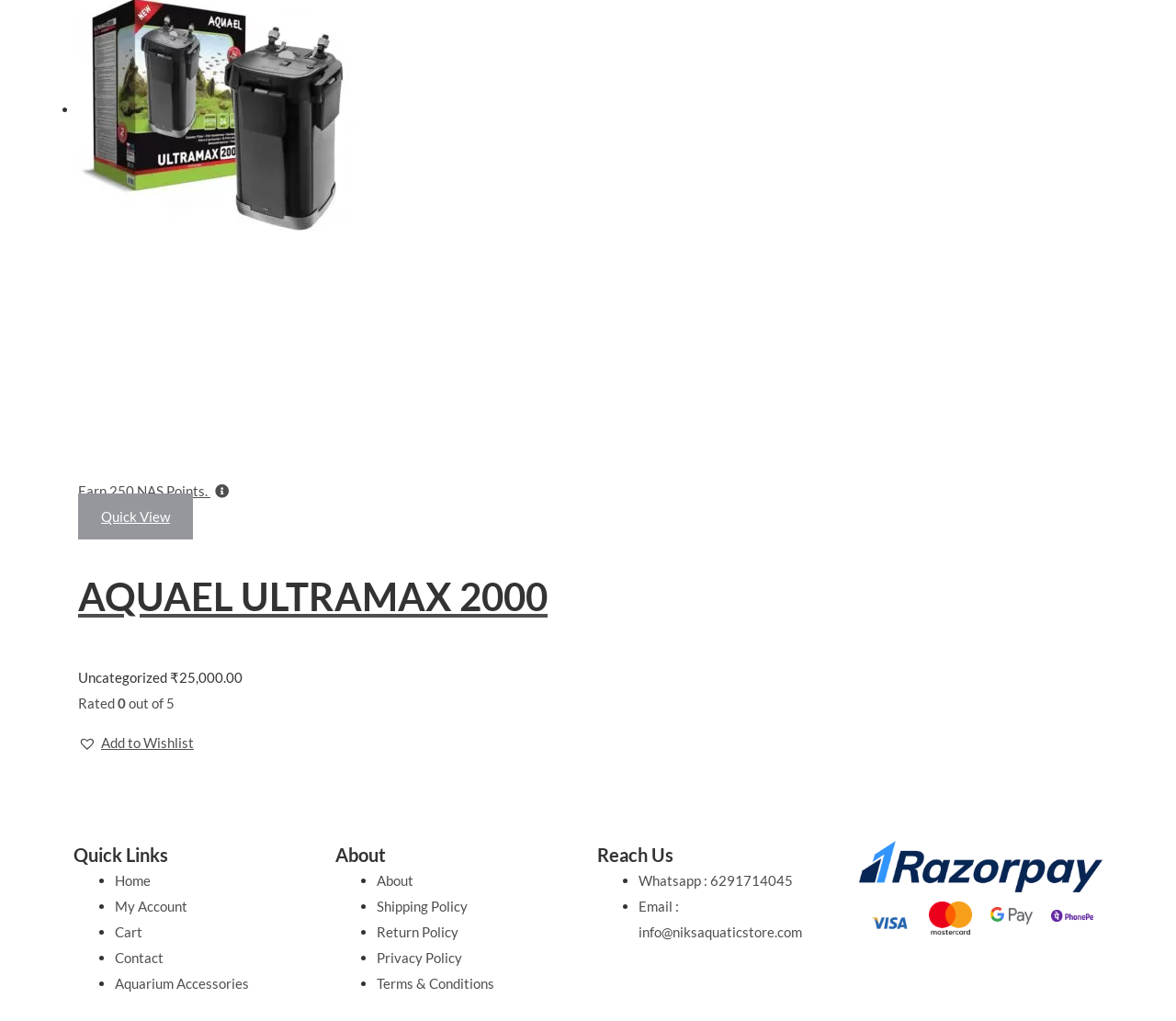Find the bounding box coordinates for the area that must be clicked to perform this action: "Click on the 'AQUAEL ULTRAMAX 2000' link".

[0.066, 0.55, 0.969, 0.62]